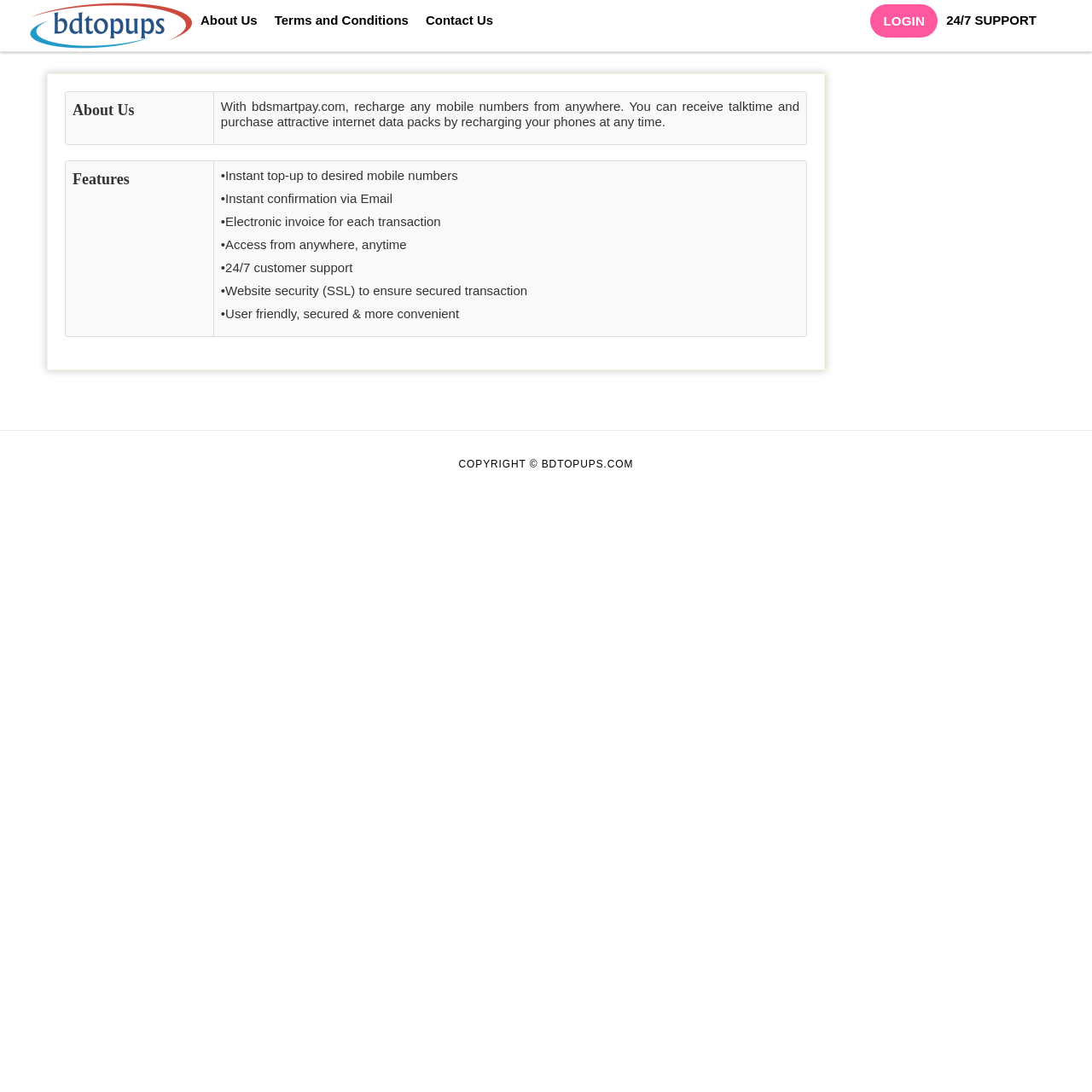Based on what you see in the screenshot, provide a thorough answer to this question: What is the main purpose of this website?

Based on the content of the webpage, it appears that the main purpose of this website is to allow users to recharge their mobile numbers from anywhere. This is evident from the text 'With bdsmartpay.com, recharge any mobile numbers from anywhere.'